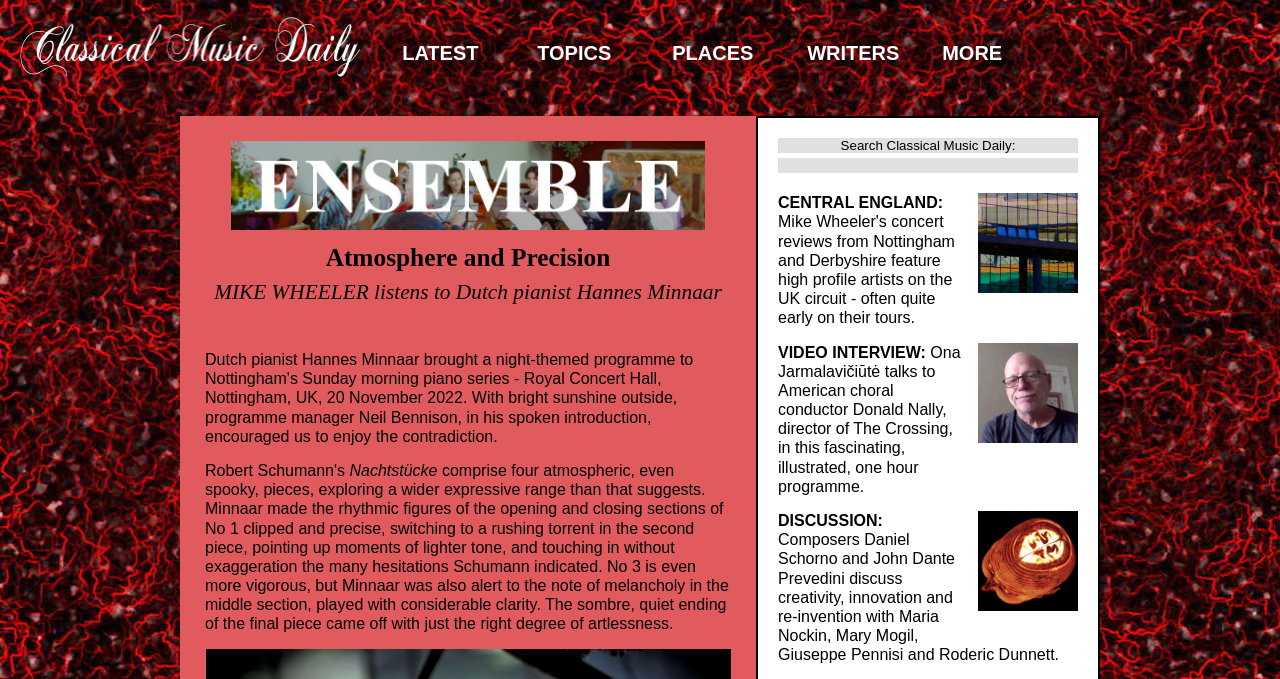Kindly provide the bounding box coordinates of the section you need to click on to fulfill the given instruction: "Explore the 'Ensemble' topic".

[0.181, 0.318, 0.551, 0.343]